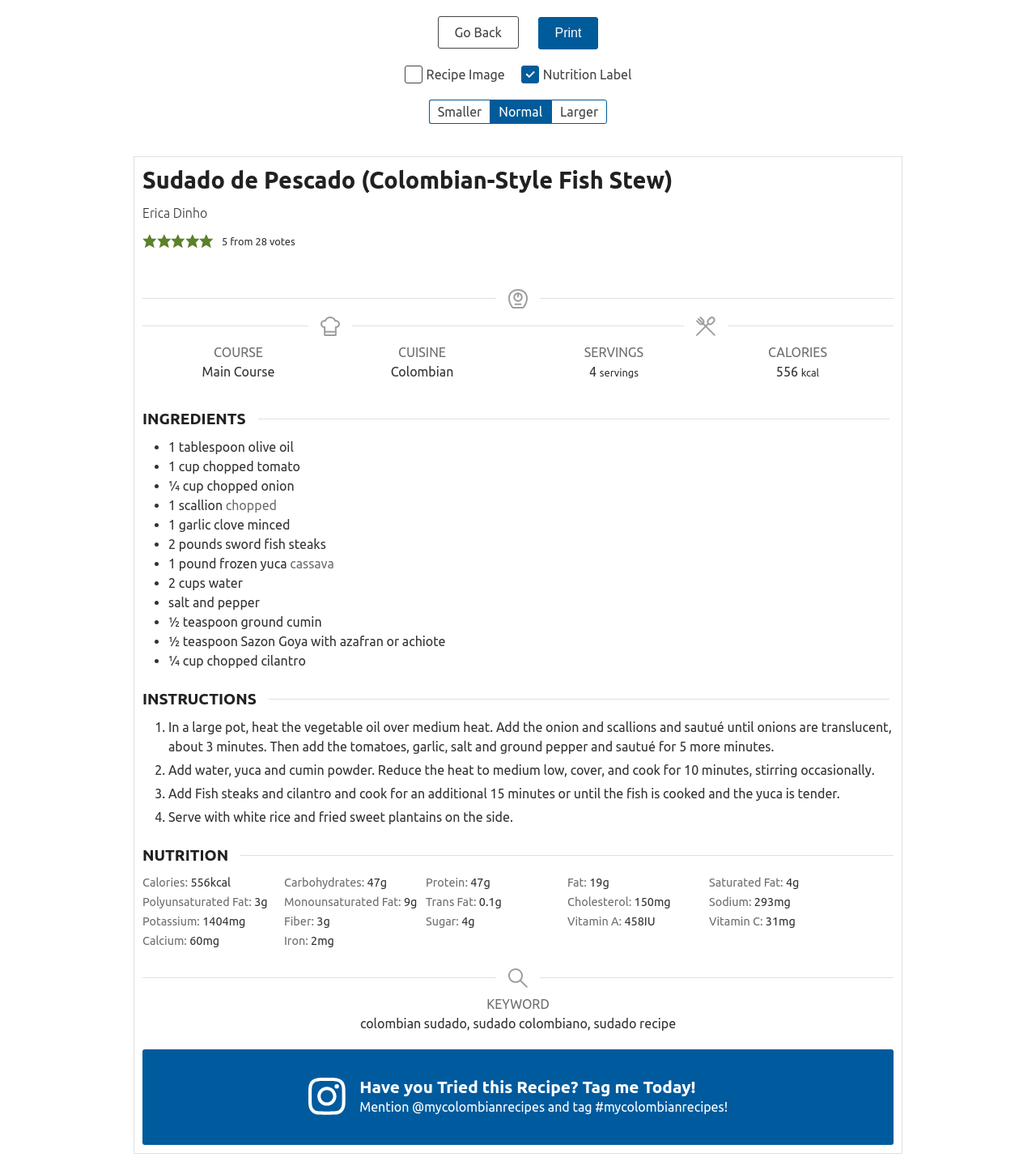Based on the image, give a detailed response to the question: What is the calorie count per serving?

The calorie count per serving is mentioned as 556 kcal, which is displayed below the 'CALORIES' heading on the webpage.